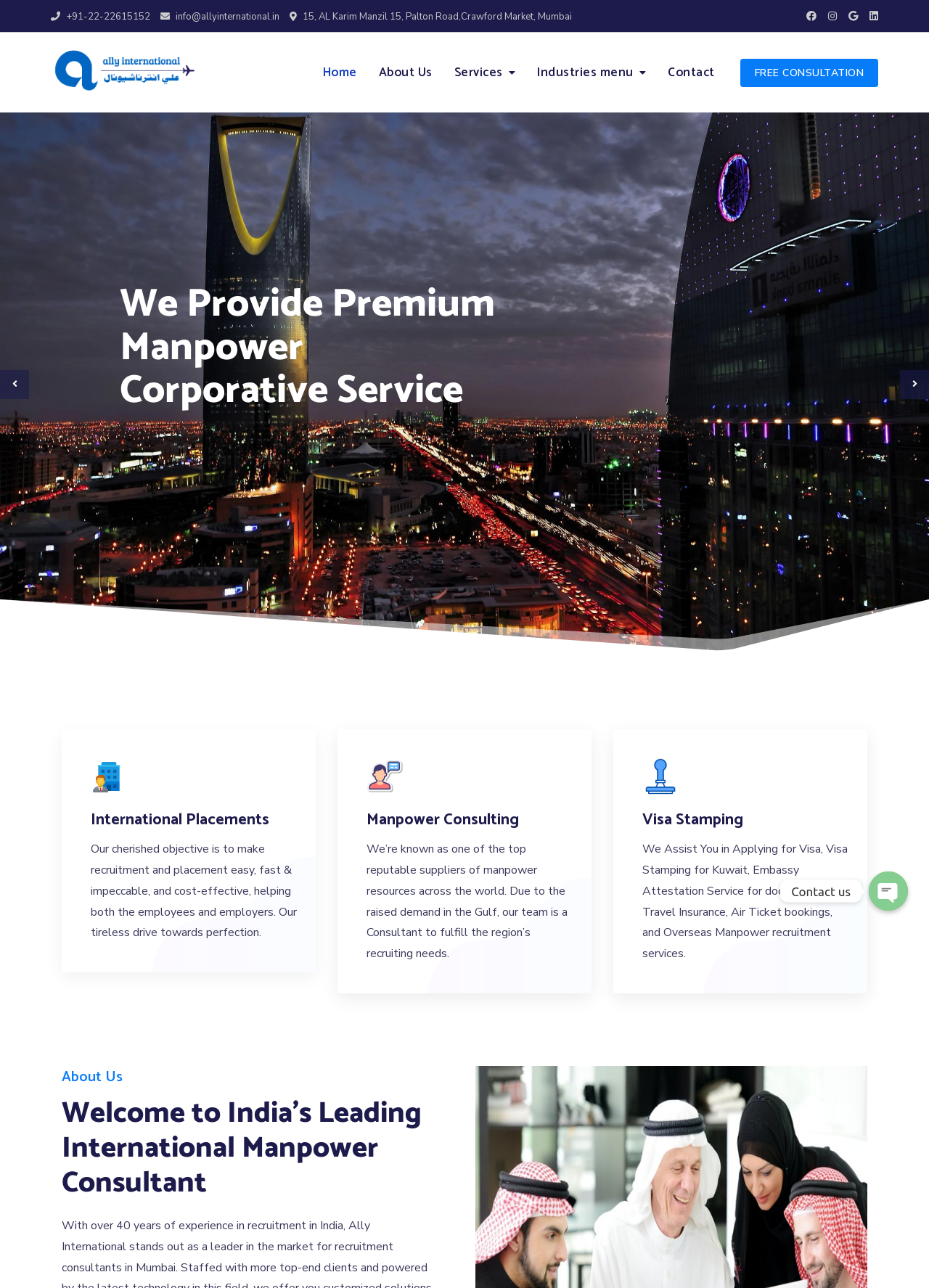Locate the bounding box coordinates for the element described below: "info@allyinternational.in". The coordinates must be four float values between 0 and 1, formatted as [left, top, right, bottom].

[0.173, 0.008, 0.301, 0.018]